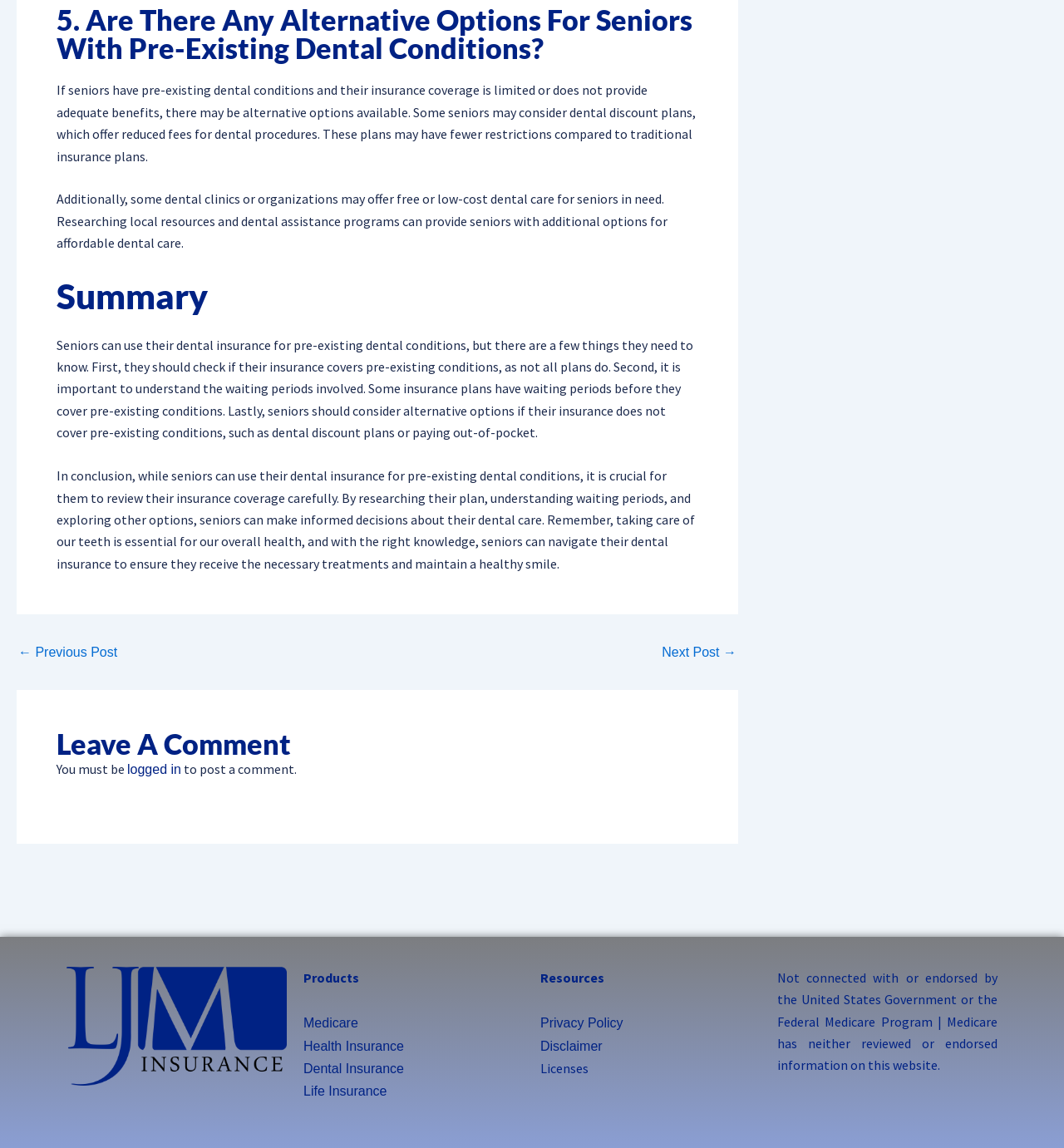Identify the bounding box for the UI element specified in this description: "Life Insurance". The coordinates must be four float numbers between 0 and 1, formatted as [left, top, right, bottom].

[0.285, 0.945, 0.364, 0.957]